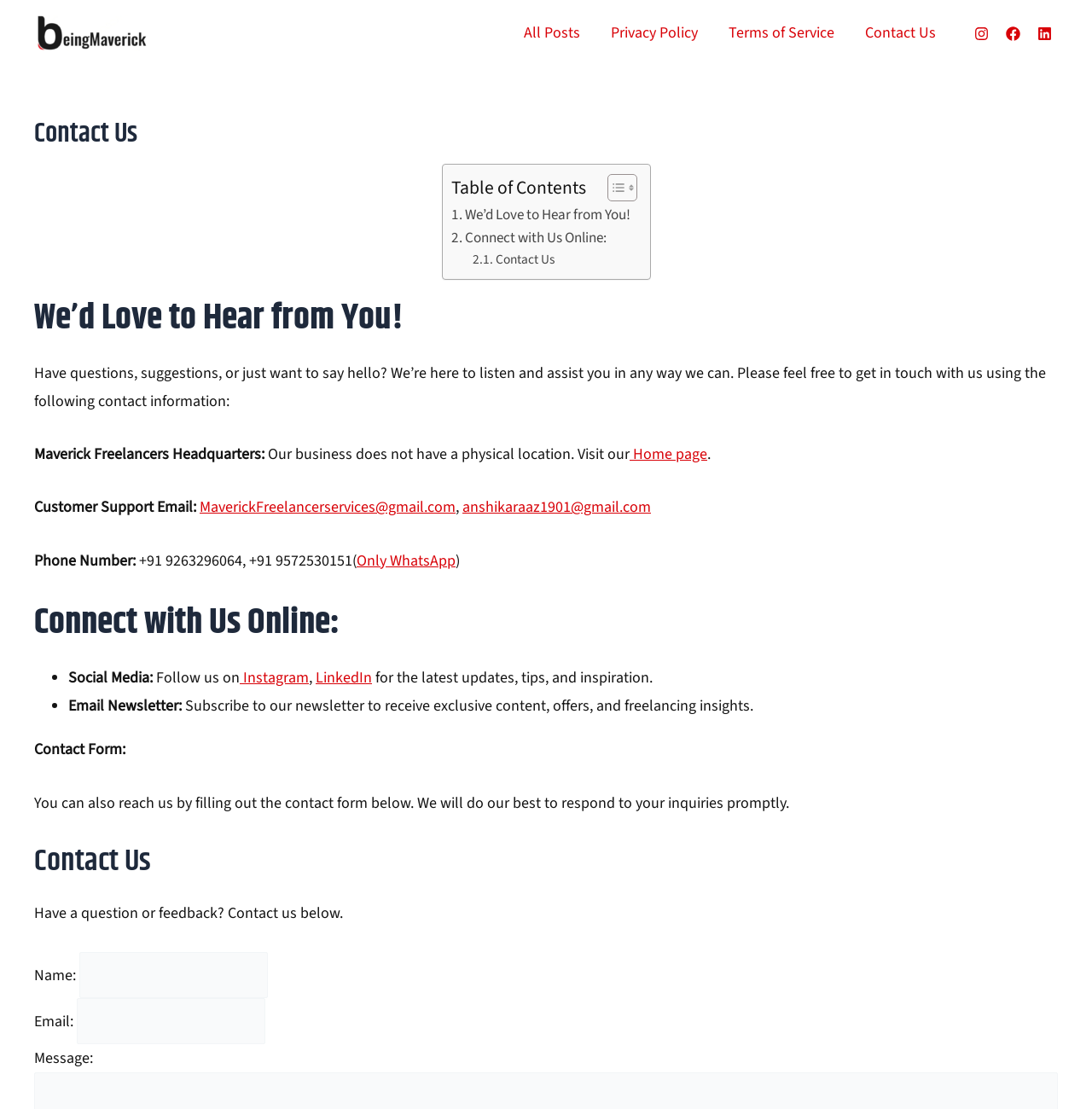Determine the coordinates of the bounding box for the clickable area needed to execute this instruction: "Fill out the contact form".

[0.073, 0.858, 0.245, 0.9]